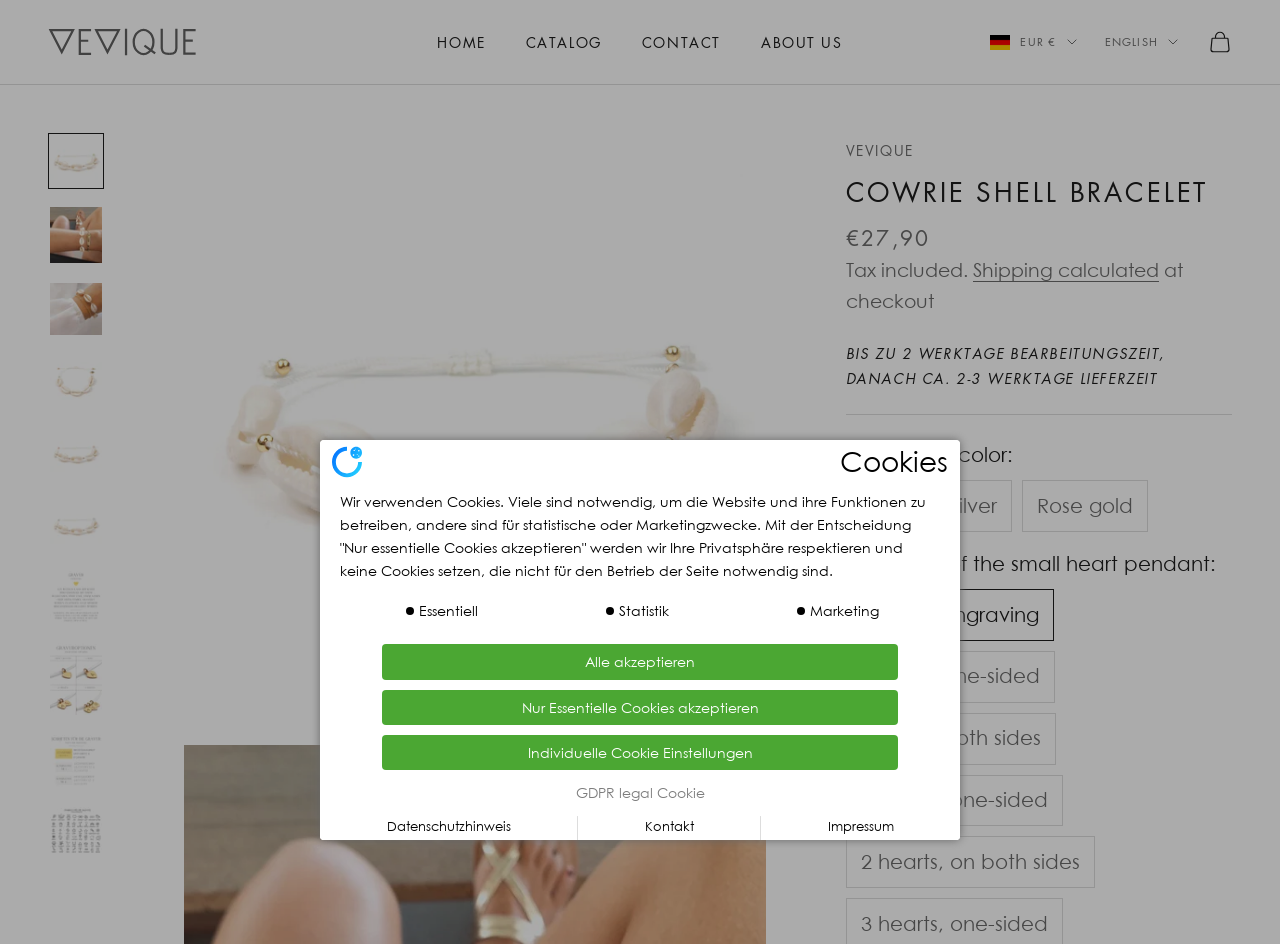Locate the coordinates of the bounding box for the clickable region that fulfills this instruction: "View recent posts".

None